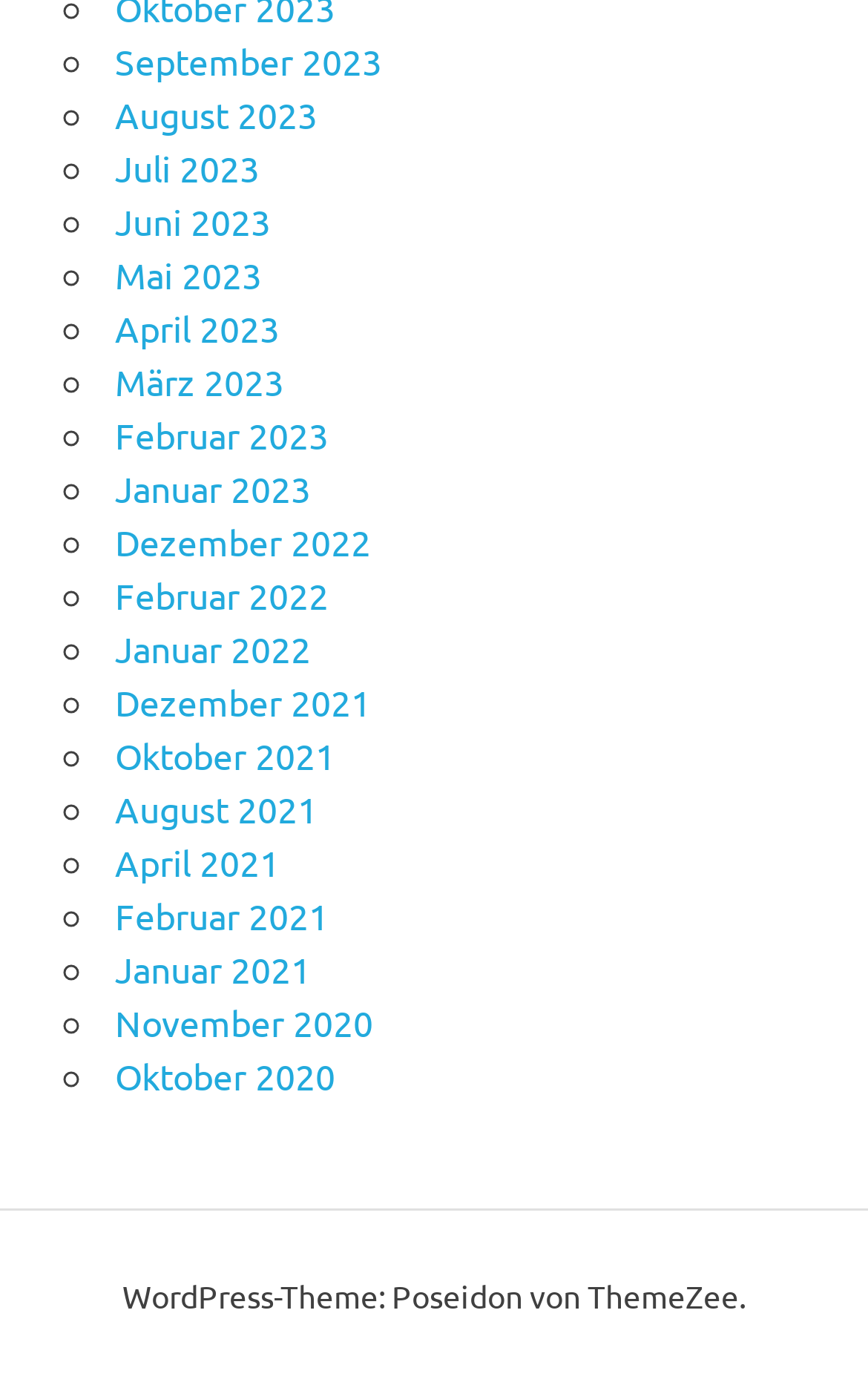Please find the bounding box coordinates of the section that needs to be clicked to achieve this instruction: "Click November 2020".

[0.133, 0.724, 0.43, 0.756]